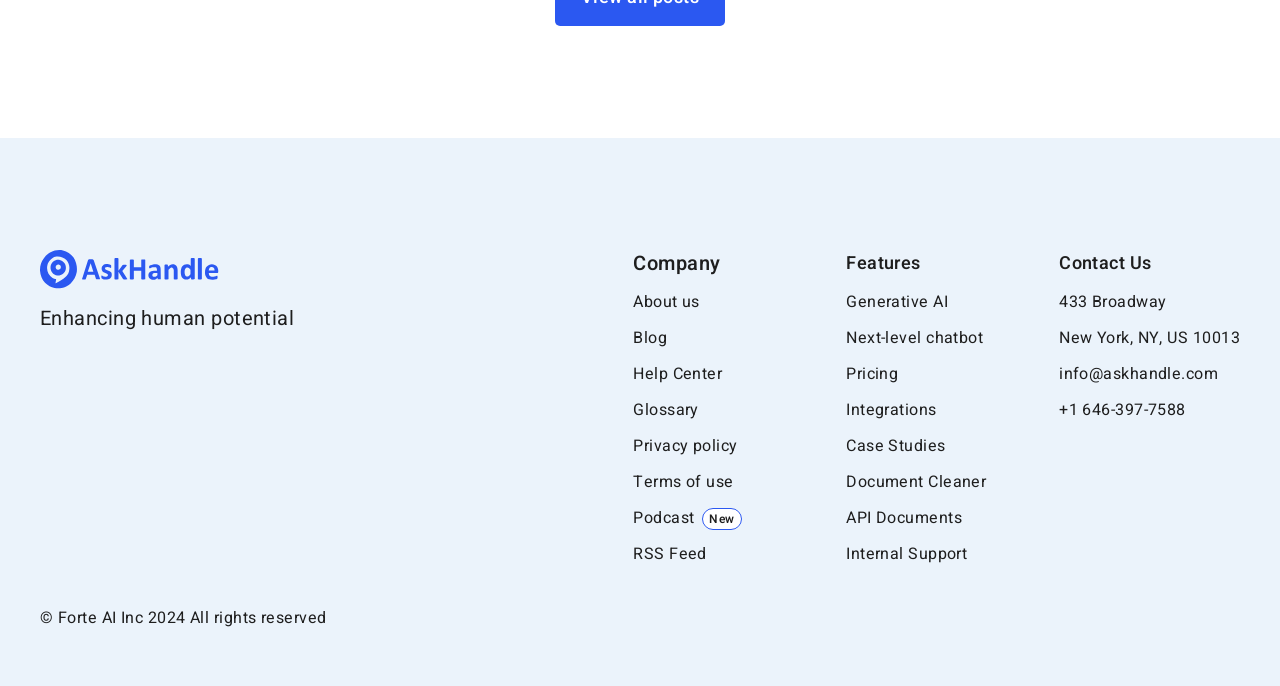Specify the bounding box coordinates of the area that needs to be clicked to achieve the following instruction: "Contact AskHandle via email".

[0.827, 0.528, 0.952, 0.563]